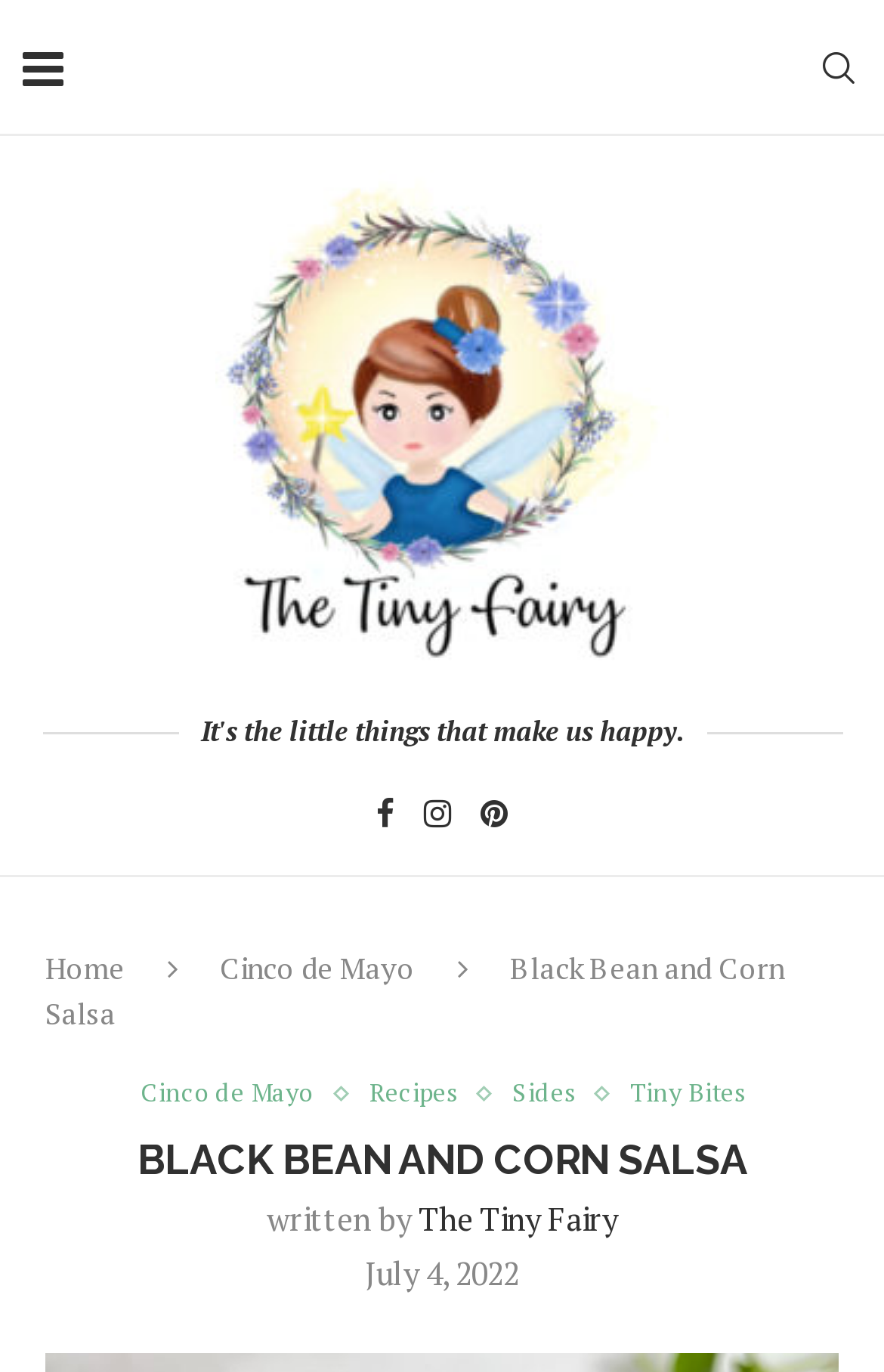Please identify the bounding box coordinates of the area that needs to be clicked to follow this instruction: "click on Facebook link".

[0.426, 0.581, 0.446, 0.613]